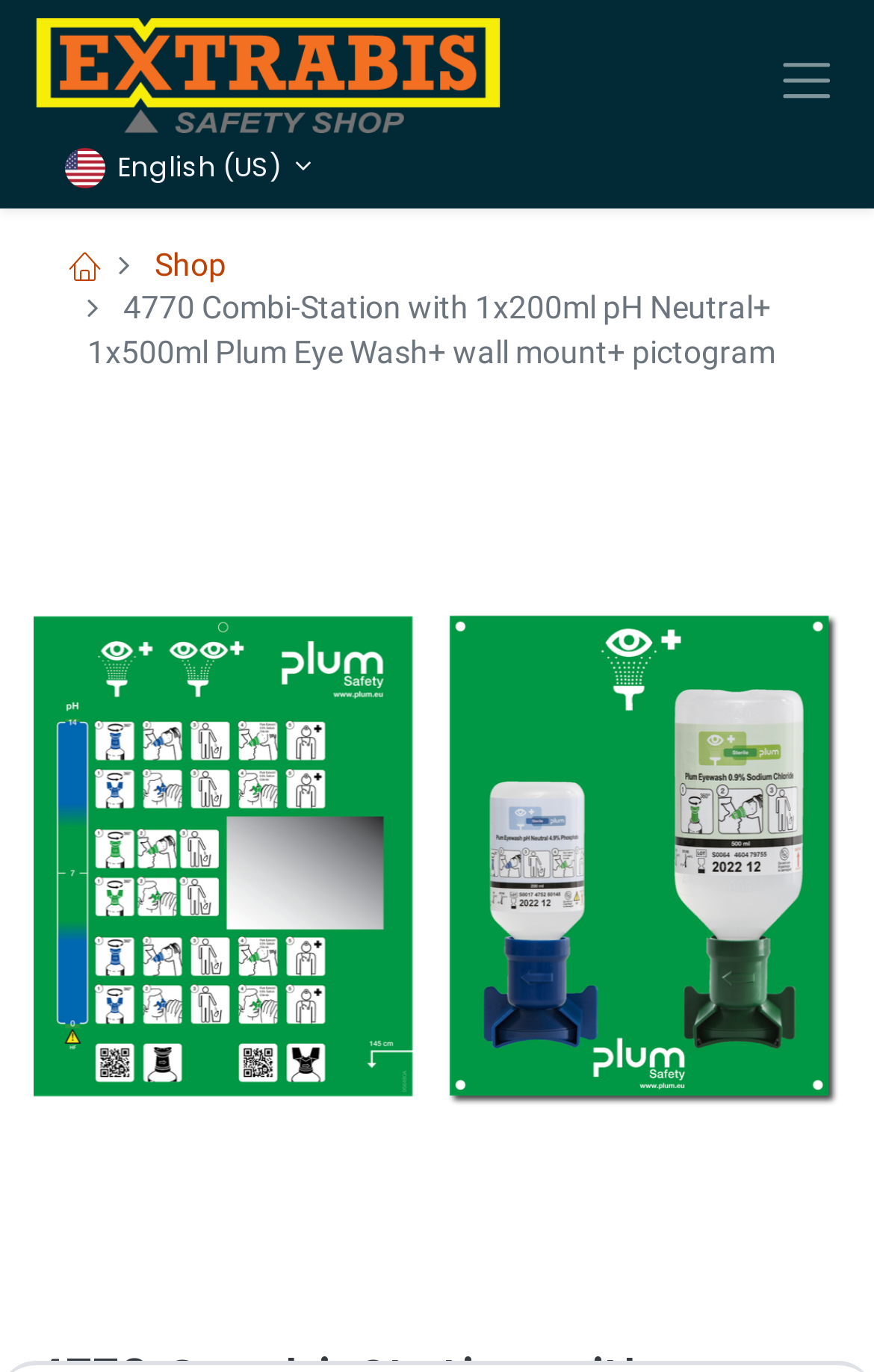Create an elaborate caption that covers all aspects of the webpage.

The webpage appears to be a product page for a wall-mounted eyewash station. At the top left corner, there is a logo of Safety Shop, which is an image with a link. Next to the logo, there is a button with no text, likely a hamburger menu or a navigation button. 

On the top right corner, there is a language selection button with a flag icon, which is currently set to English (US). 

Below the language selection button, there is a horizontal navigation menu with a few links, including "Shop". 

The main content of the page is a product description, which is a long text that spans across the entire width of the page. The text describes the product as "4770 Combi-Station with 1x200ml pH Neutral+ 1x500ml Plum Eye Wash+ wall mount+ pictogram". 

Below the product description, there is a large image of the product, which takes up most of the page's width and height. The image shows the wall-mounted eyewash station with its components, including the pH Neutral and Plum Eye Wash bottles.